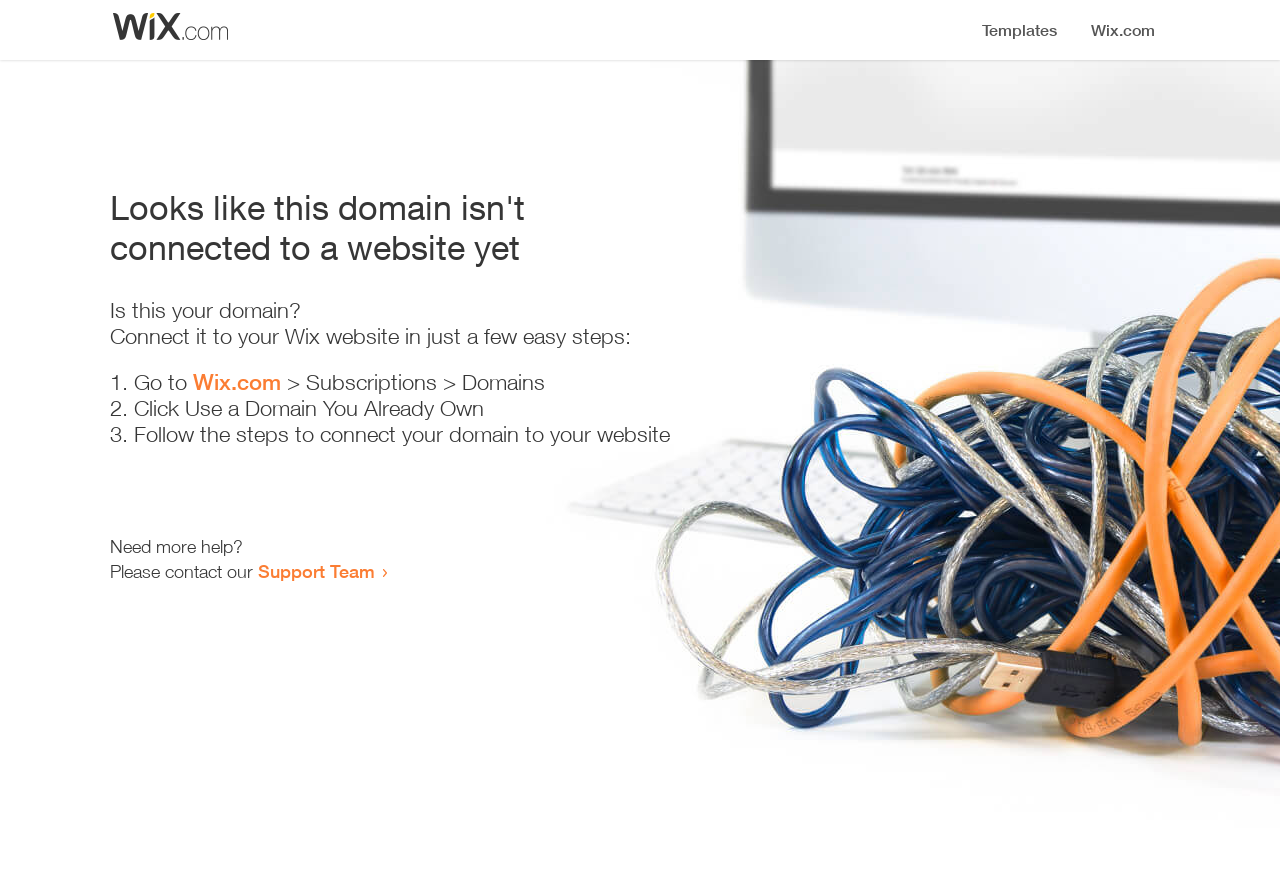Create a detailed summary of all the visual and textual information on the webpage.

The webpage appears to be an error page, indicating that a domain is not connected to a website yet. At the top, there is a small image, followed by a heading that states the error message. Below the heading, there is a series of instructions to connect the domain to a Wix website. The instructions are presented in a step-by-step format, with three numbered list items. Each list item contains a brief description of the action to take, with a link to Wix.com in the first step. 

Below the instructions, there is a section that offers additional help, with a message asking if the user needs more help and providing a link to the Support Team. The layout is simple and easy to follow, with clear headings and concise text.